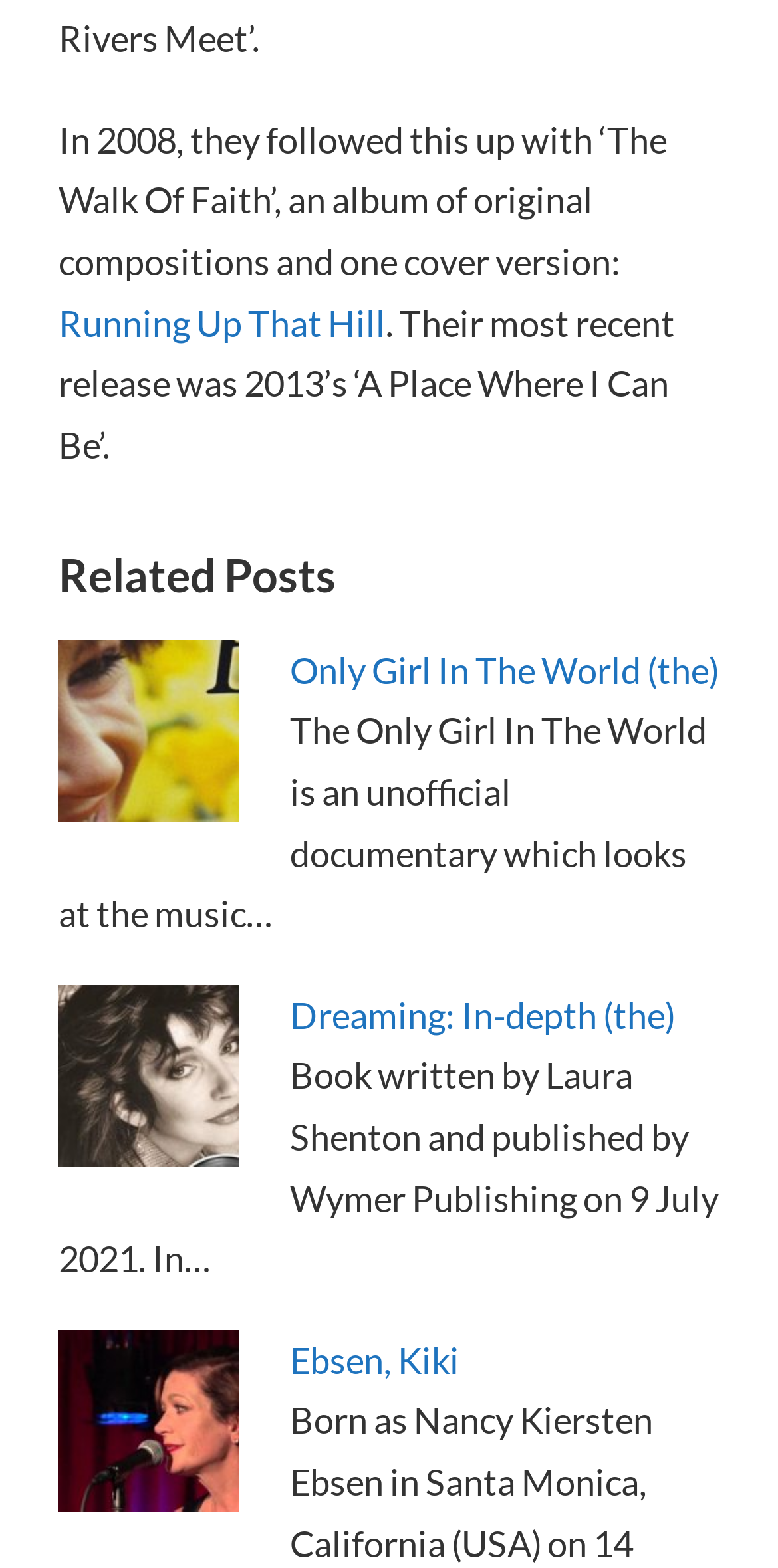Given the webpage screenshot and the description, determine the bounding box coordinates (top-left x, top-left y, bottom-right x, bottom-right y) that define the location of the UI element matching this description: Dreaming: In-depth (the)

[0.372, 0.633, 0.867, 0.661]